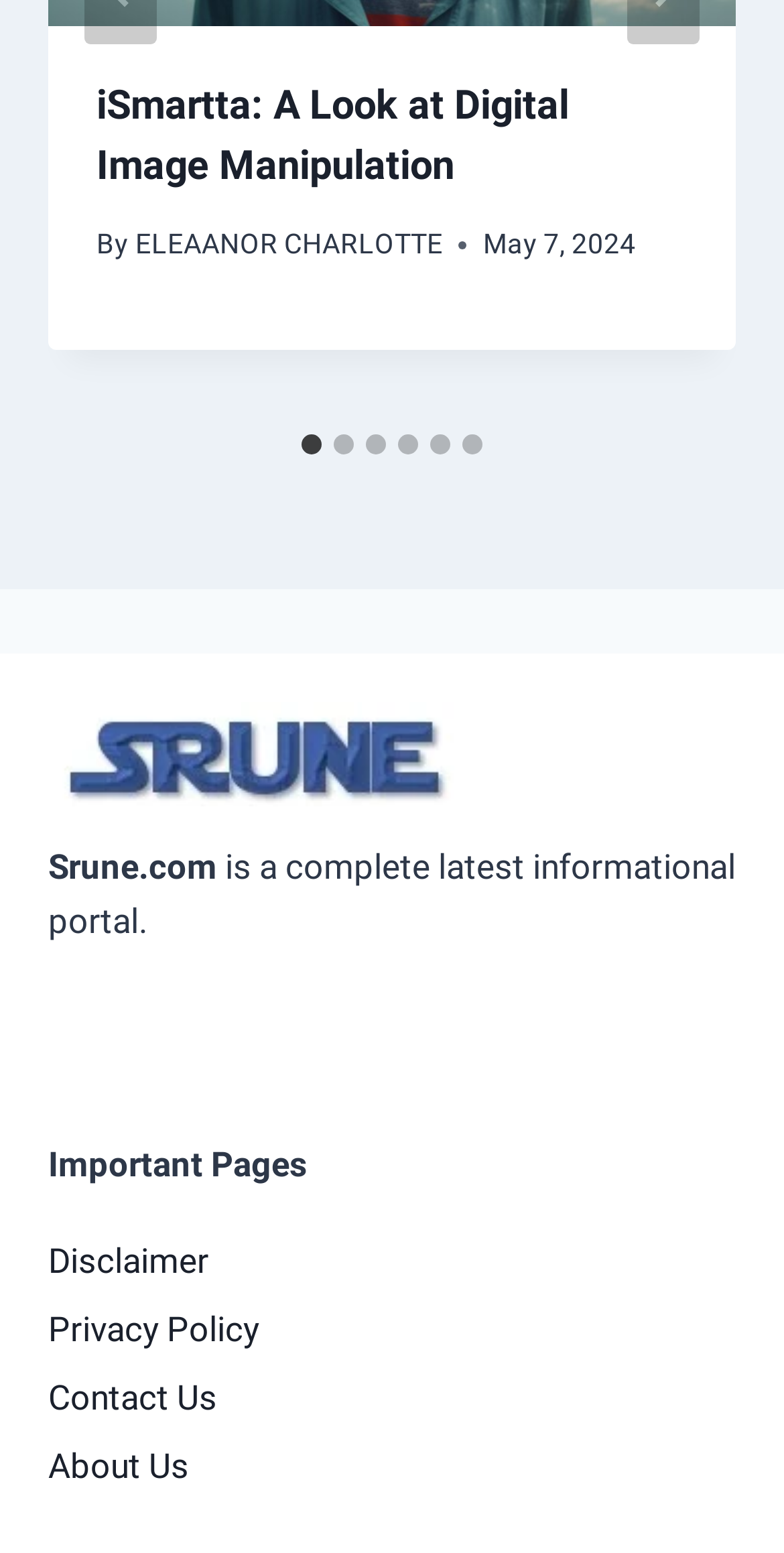Give a concise answer using one word or a phrase to the following question:
What are the important pages on the website?

Disclaimer, Privacy Policy, Contact Us, About Us